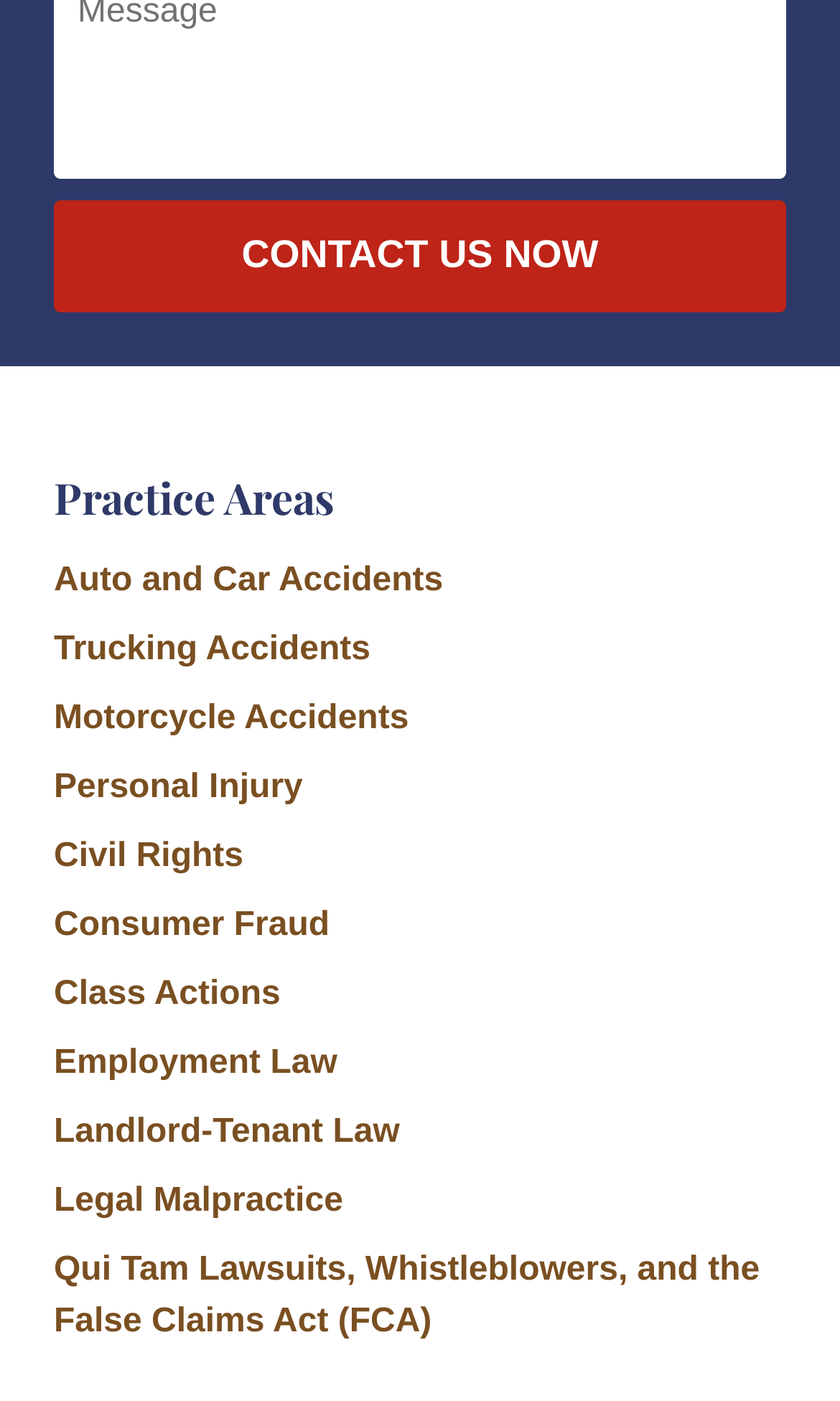Predict the bounding box coordinates of the area that should be clicked to accomplish the following instruction: "read about qui tam lawsuits". The bounding box coordinates should consist of four float numbers between 0 and 1, i.e., [left, top, right, bottom].

[0.064, 0.893, 0.904, 0.956]